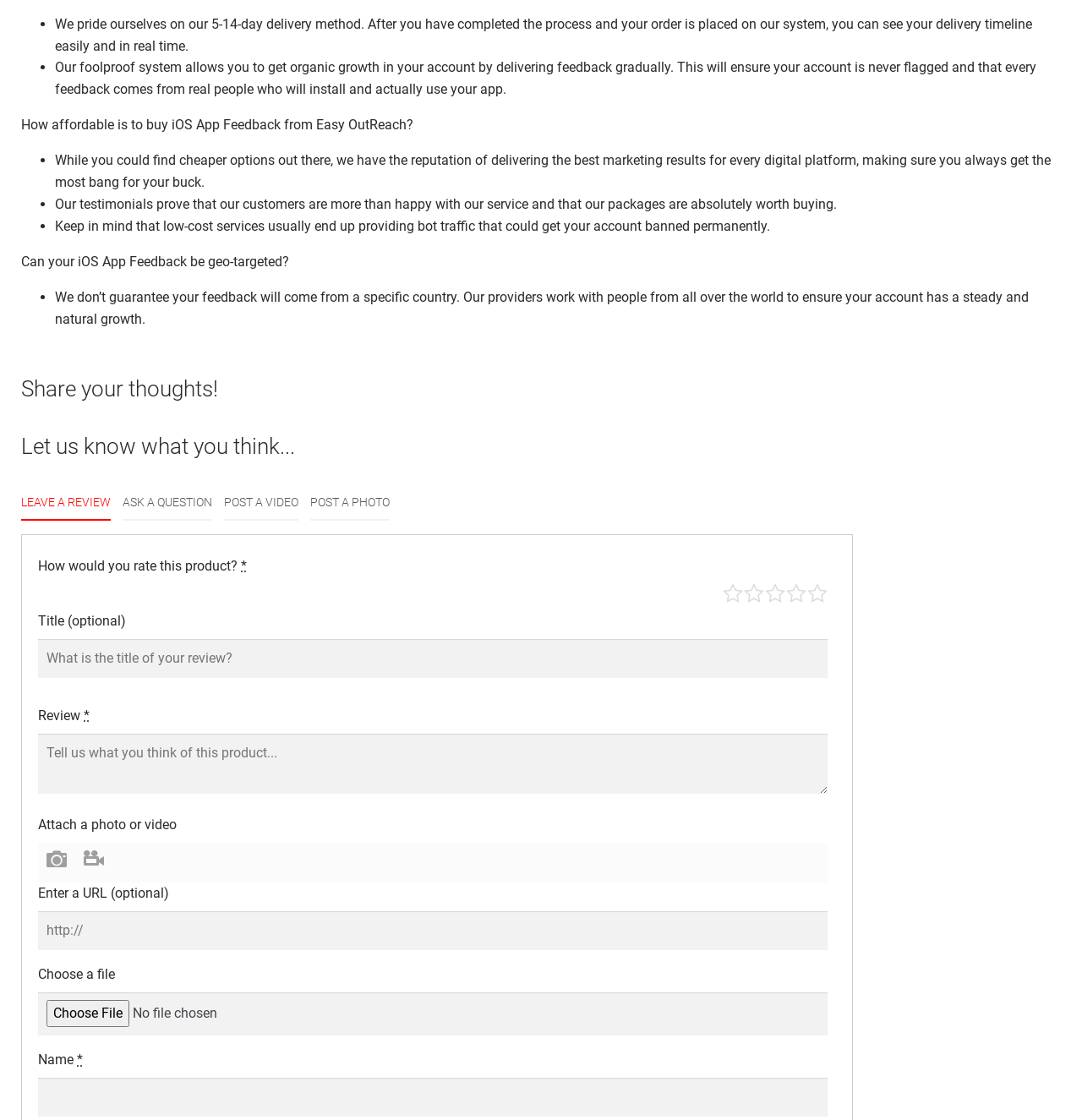Can you attach a photo or video to your review?
Provide a detailed and extensive answer to the question.

The review submission form has an option to 'Attach a photo or video', which suggests that users can attach multimedia files to their reviews.